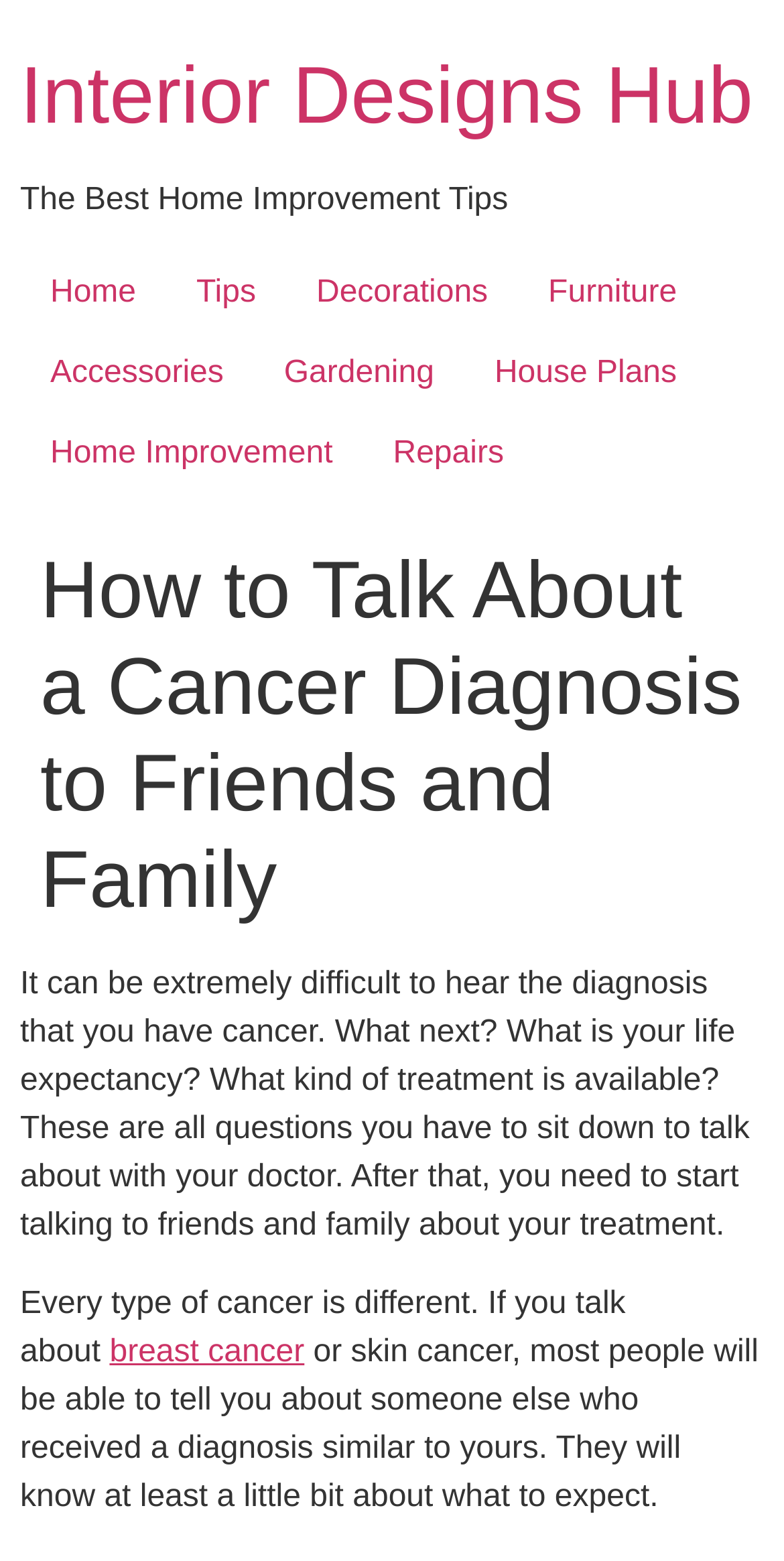Please determine the bounding box coordinates of the element's region to click in order to carry out the following instruction: "Click on Amateur". The coordinates should be four float numbers between 0 and 1, i.e., [left, top, right, bottom].

None